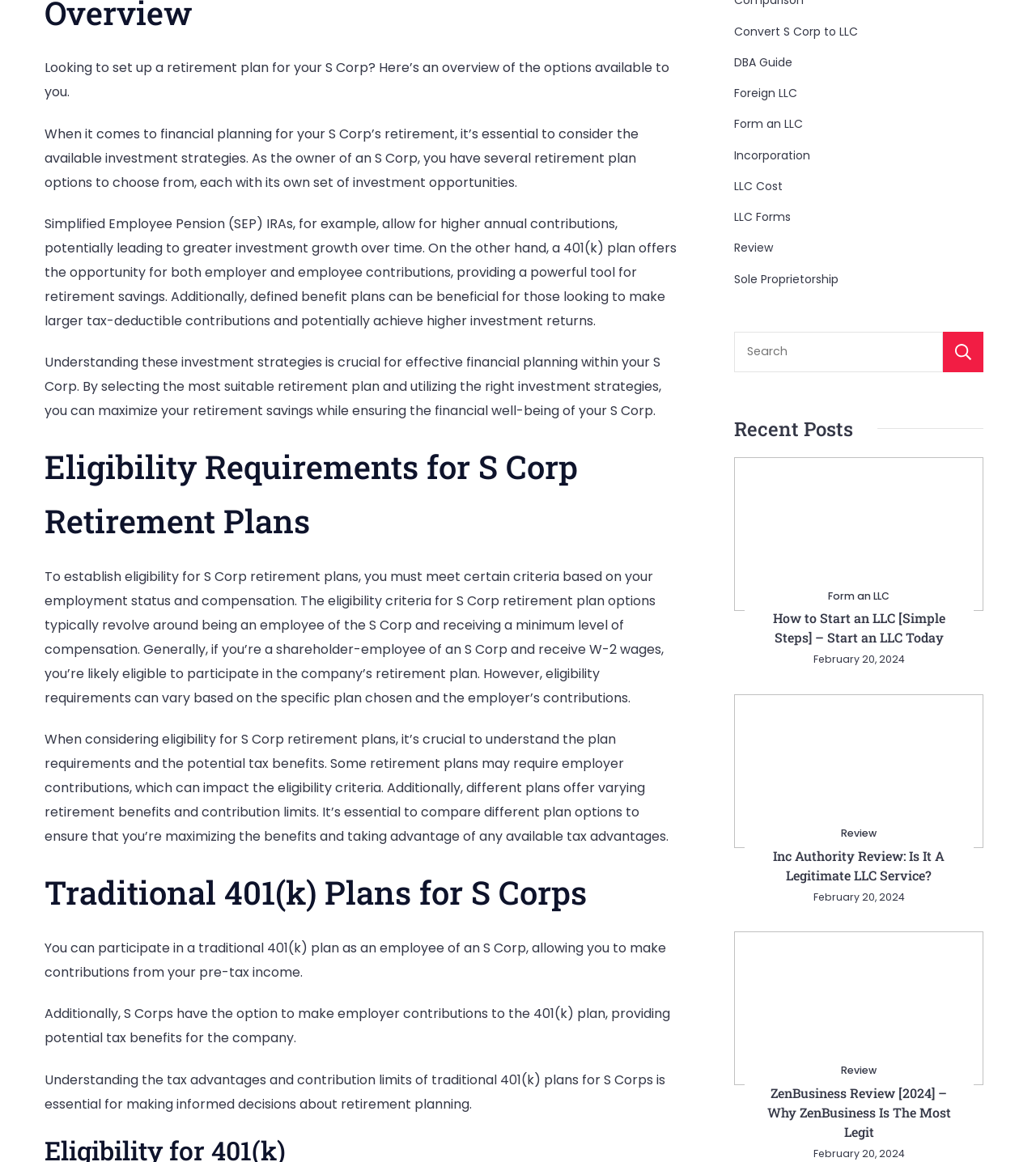Based on the element description, predict the bounding box coordinates (top-left x, top-left y, bottom-right x, bottom-right y) for the UI element in the screenshot: Incorporation

[0.709, 0.124, 0.782, 0.143]